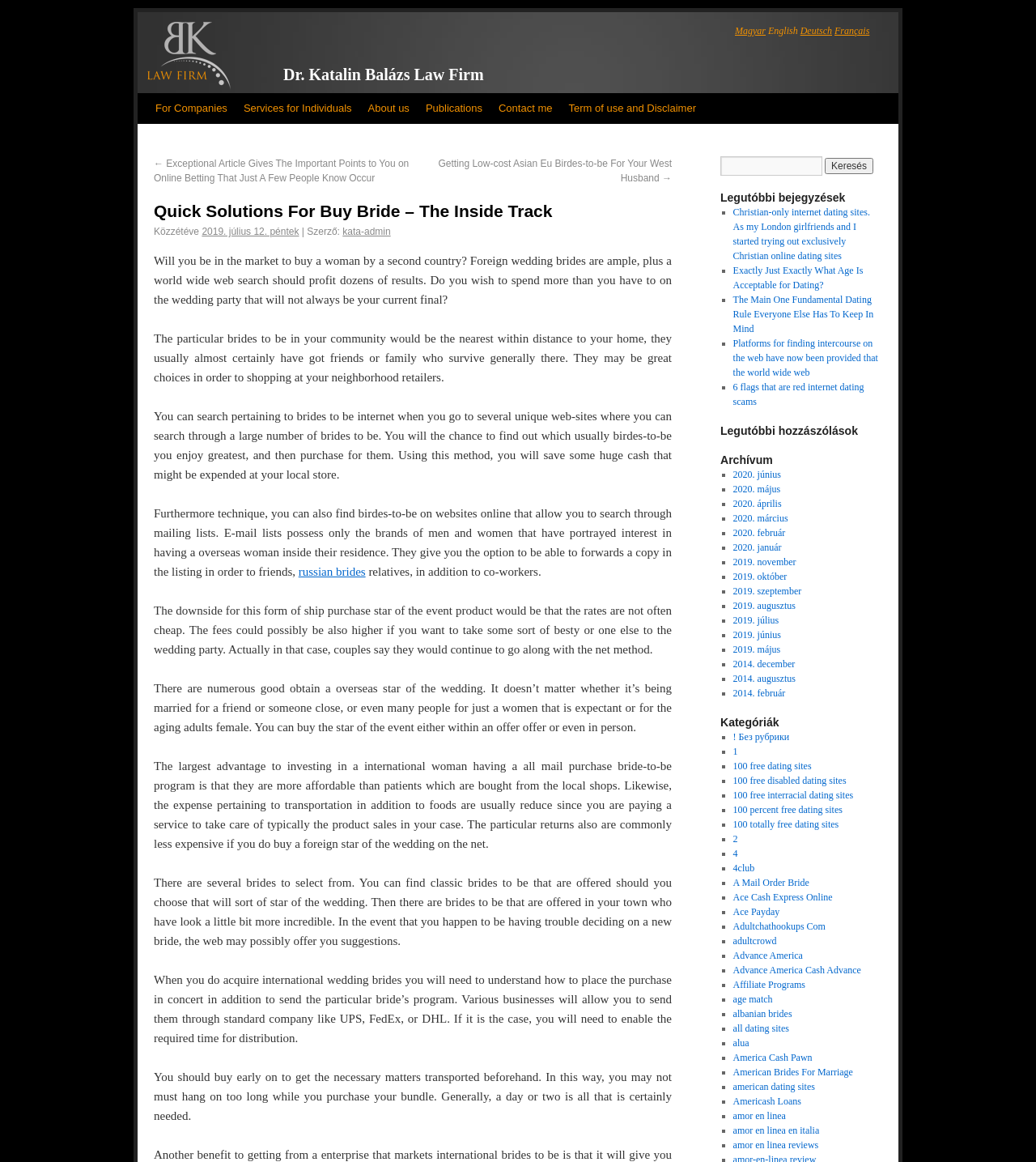Find the bounding box coordinates for the HTML element specified by: "100 totally free dating sites".

[0.707, 0.705, 0.81, 0.714]